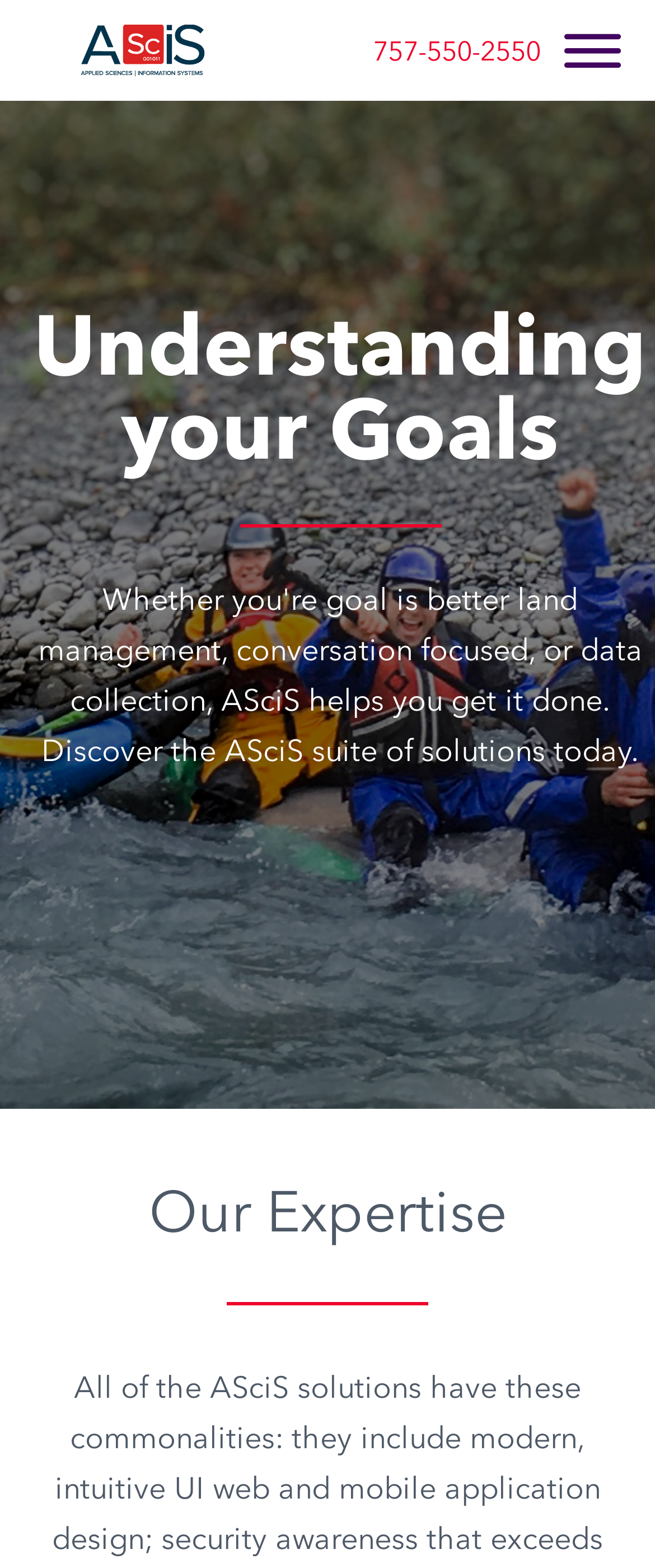Using the information in the image, give a detailed answer to the following question: How many main navigation links are there?

I counted the number of link elements within the LayoutTable element with bounding box coordinates [0.0, 0.0, 1.0, 0.688], which are likely the main navigation links. There are 8 links: 'Home', 'Expertise', 'Digital Solutions', 'Culture', 'Industries', 'Partners', 'Media', and 'Contact'.